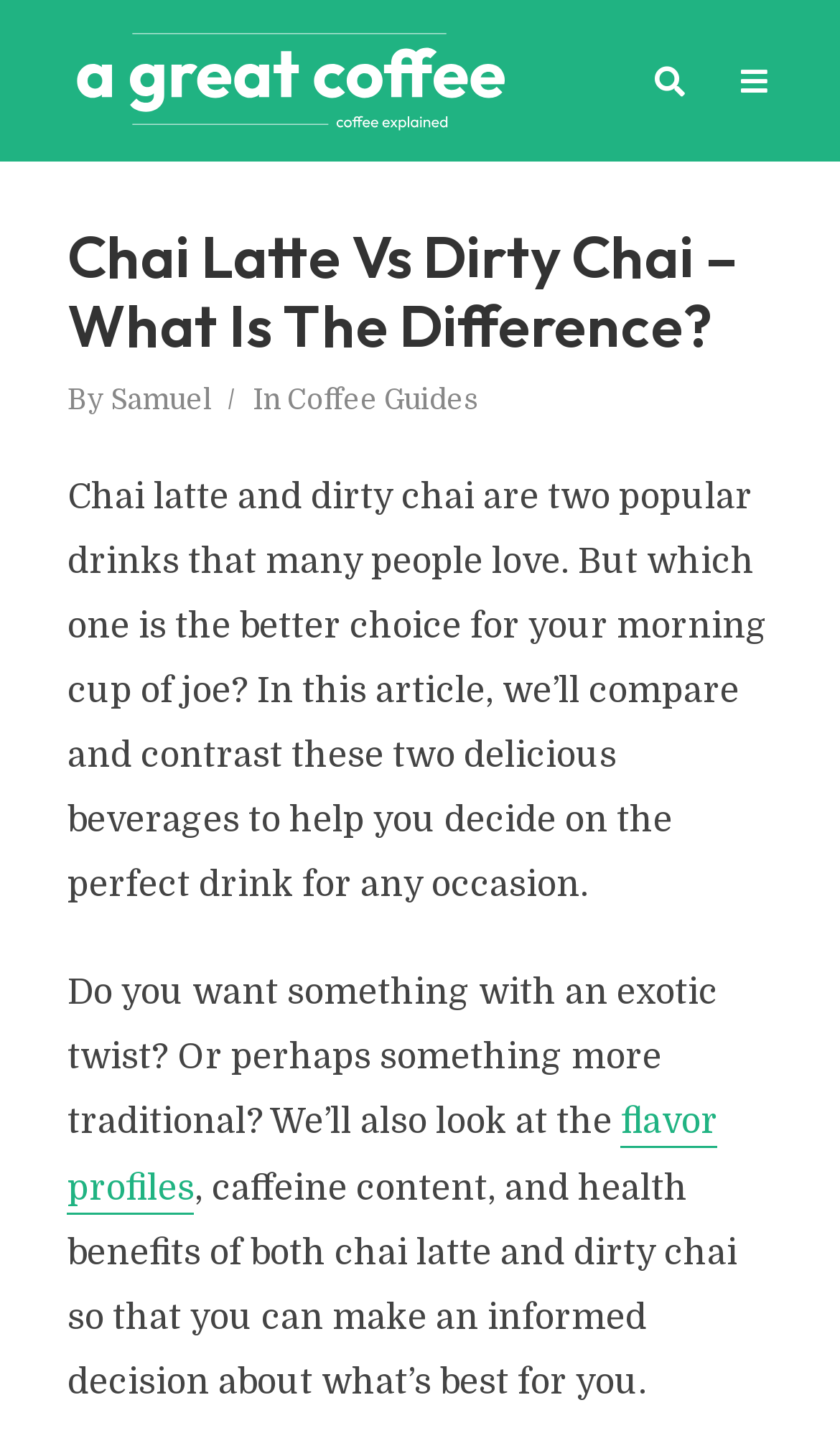Using the given element description, provide the bounding box coordinates (top-left x, top-left y, bottom-right x, bottom-right y) for the corresponding UI element in the screenshot: Samuel

[0.131, 0.264, 0.252, 0.292]